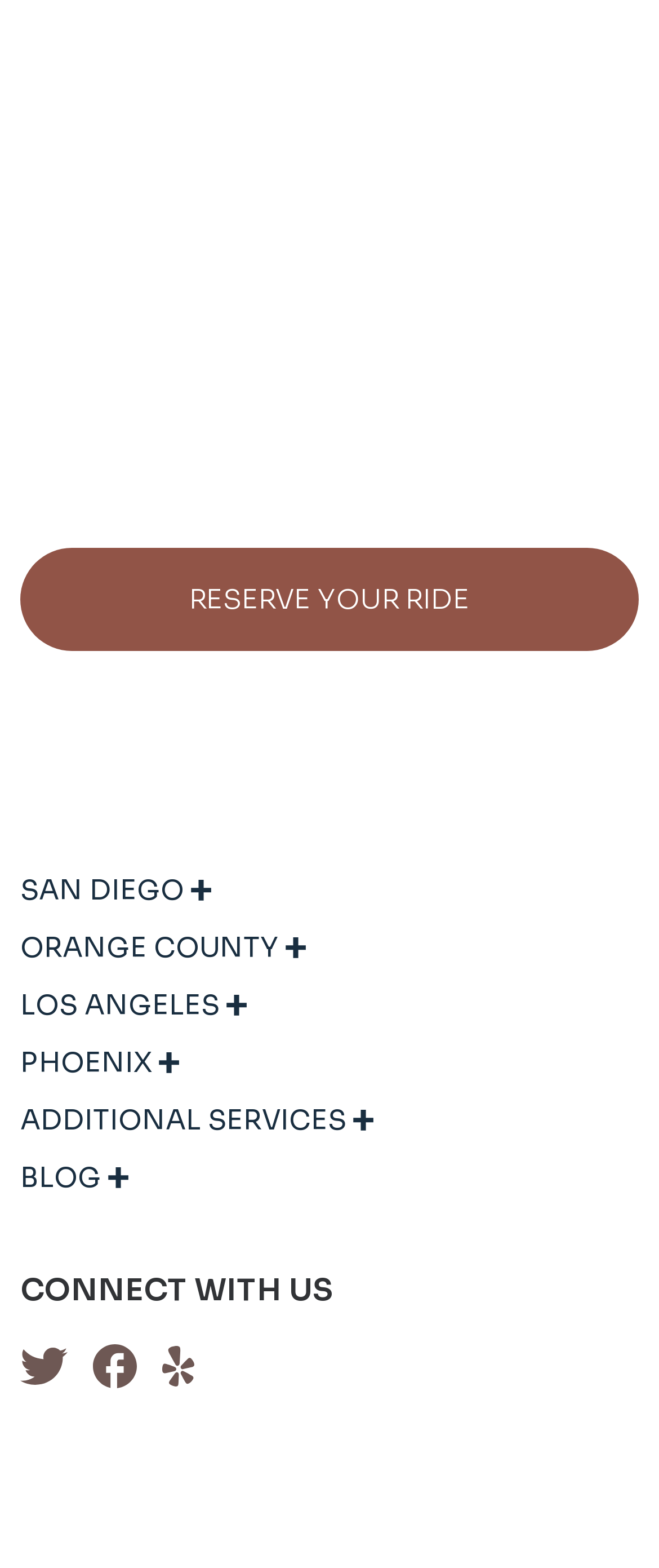From the element description title="Facebook", predict the bounding box coordinates of the UI element. The coordinates must be specified in the format (top-left x, top-left y, bottom-right x, bottom-right y) and should be within the 0 to 1 range.

[0.141, 0.858, 0.208, 0.881]